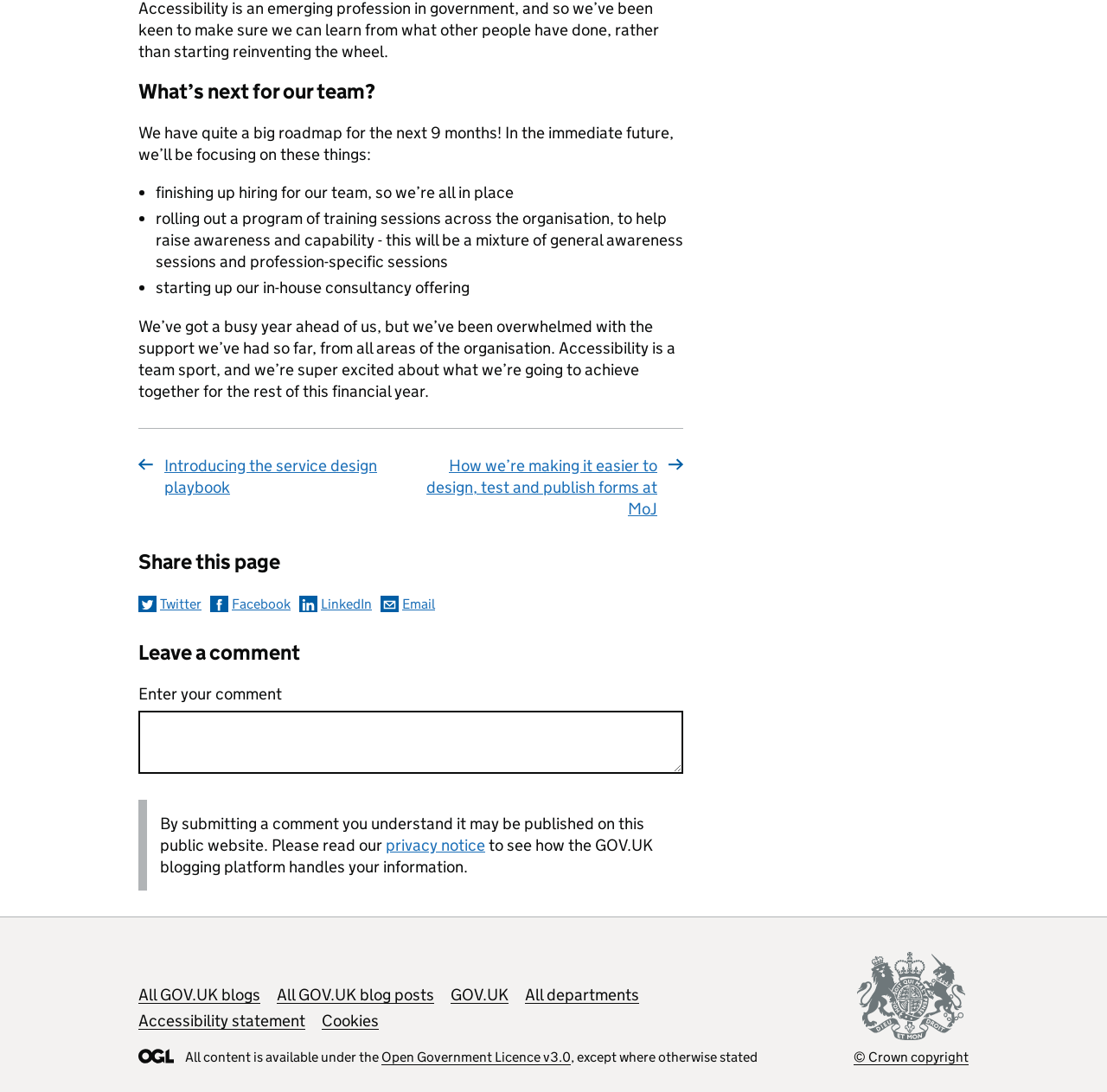Using the description: "GOV.UK", determine the UI element's bounding box coordinates. Ensure the coordinates are in the format of four float numbers between 0 and 1, i.e., [left, top, right, bottom].

[0.407, 0.902, 0.459, 0.92]